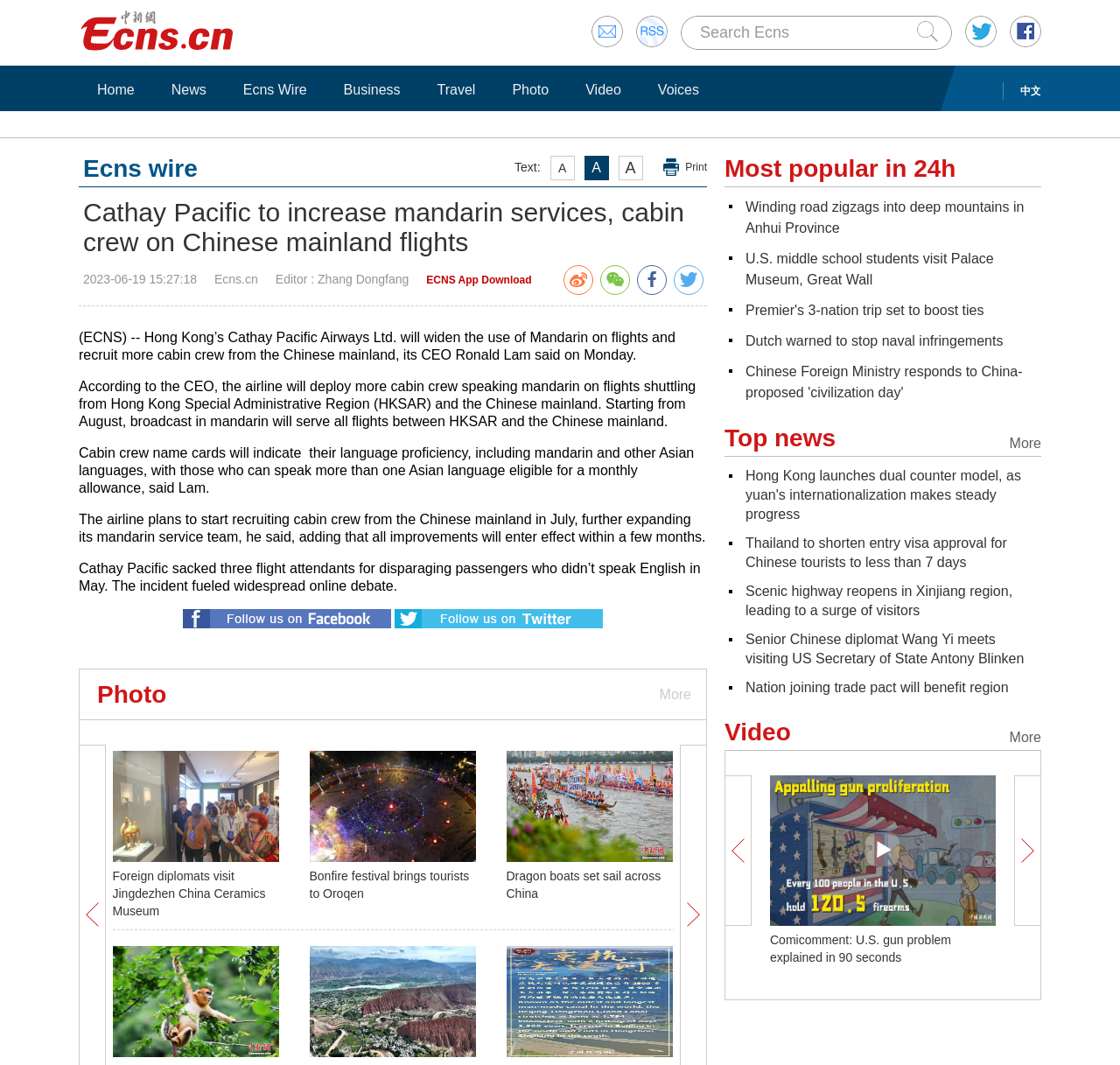Identify the bounding box coordinates of the region I need to click to complete this instruction: "Click Submit".

[0.819, 0.02, 0.838, 0.039]